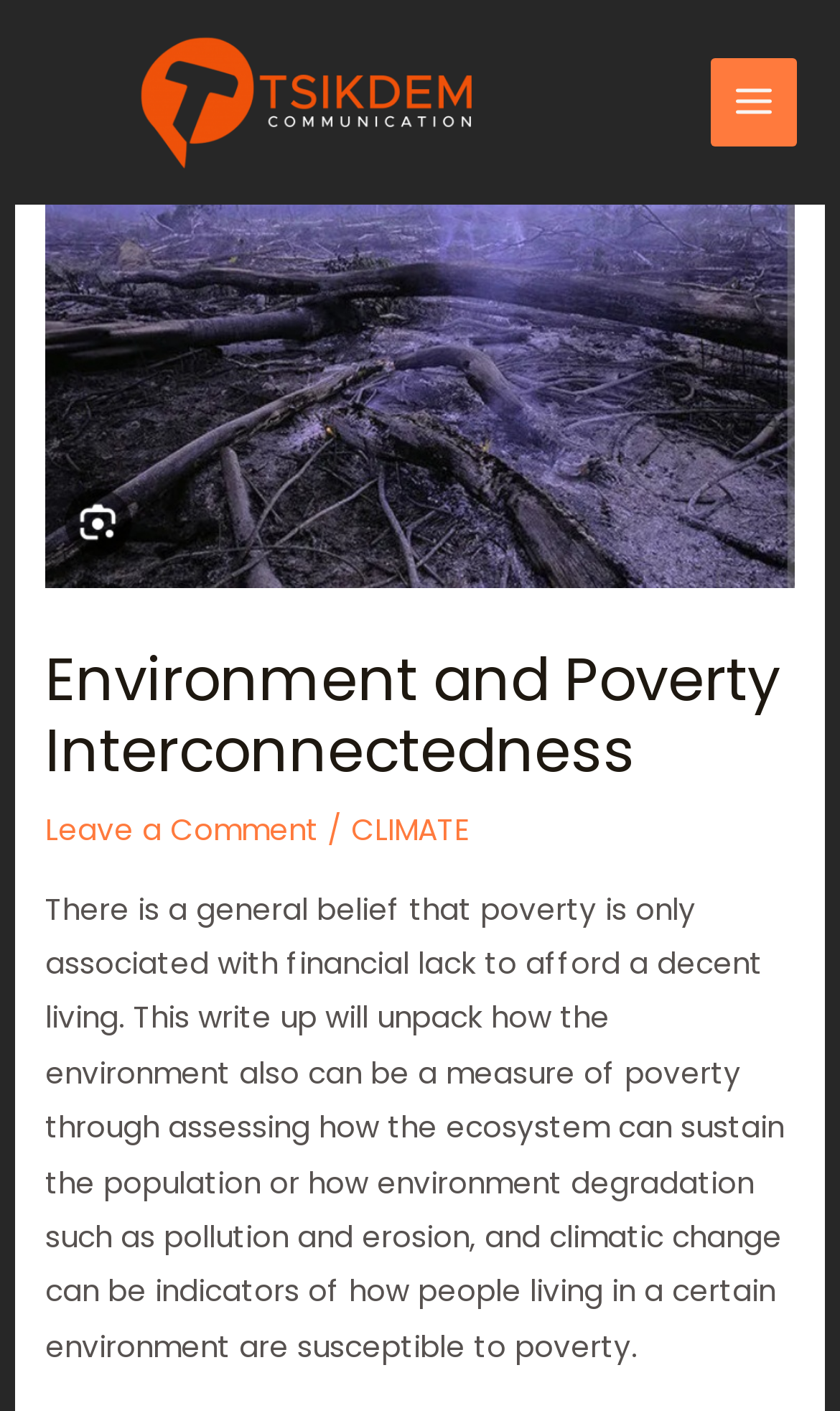How many links are there in the main header?
Offer a detailed and exhaustive answer to the question.

There are three links in the main header: 'Leave a Comment', '/', and 'CLIMATE'. These links can be found in the header section of the webpage.